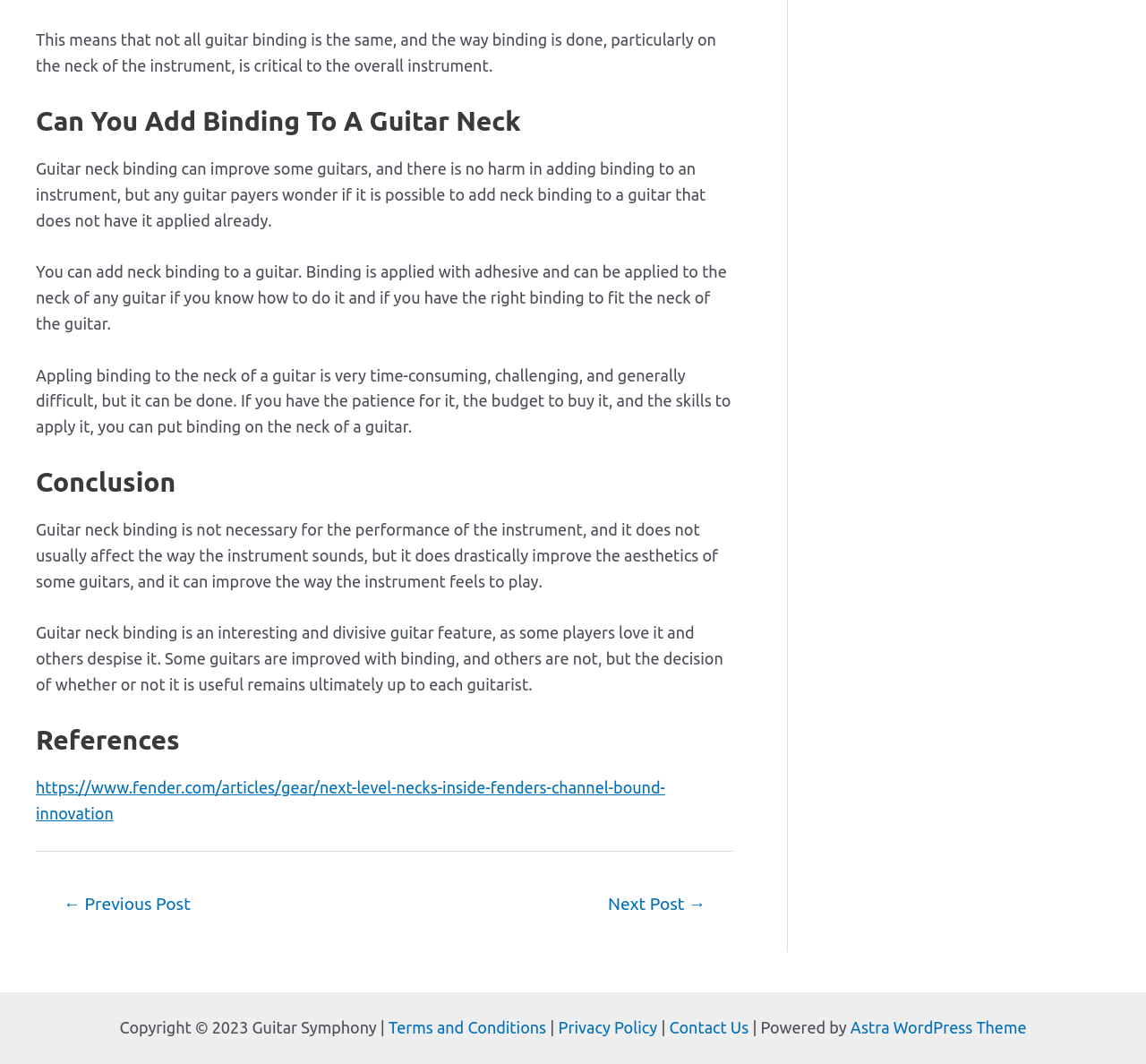Please specify the bounding box coordinates of the clickable section necessary to execute the following command: "Click on the 'HOME' link".

None